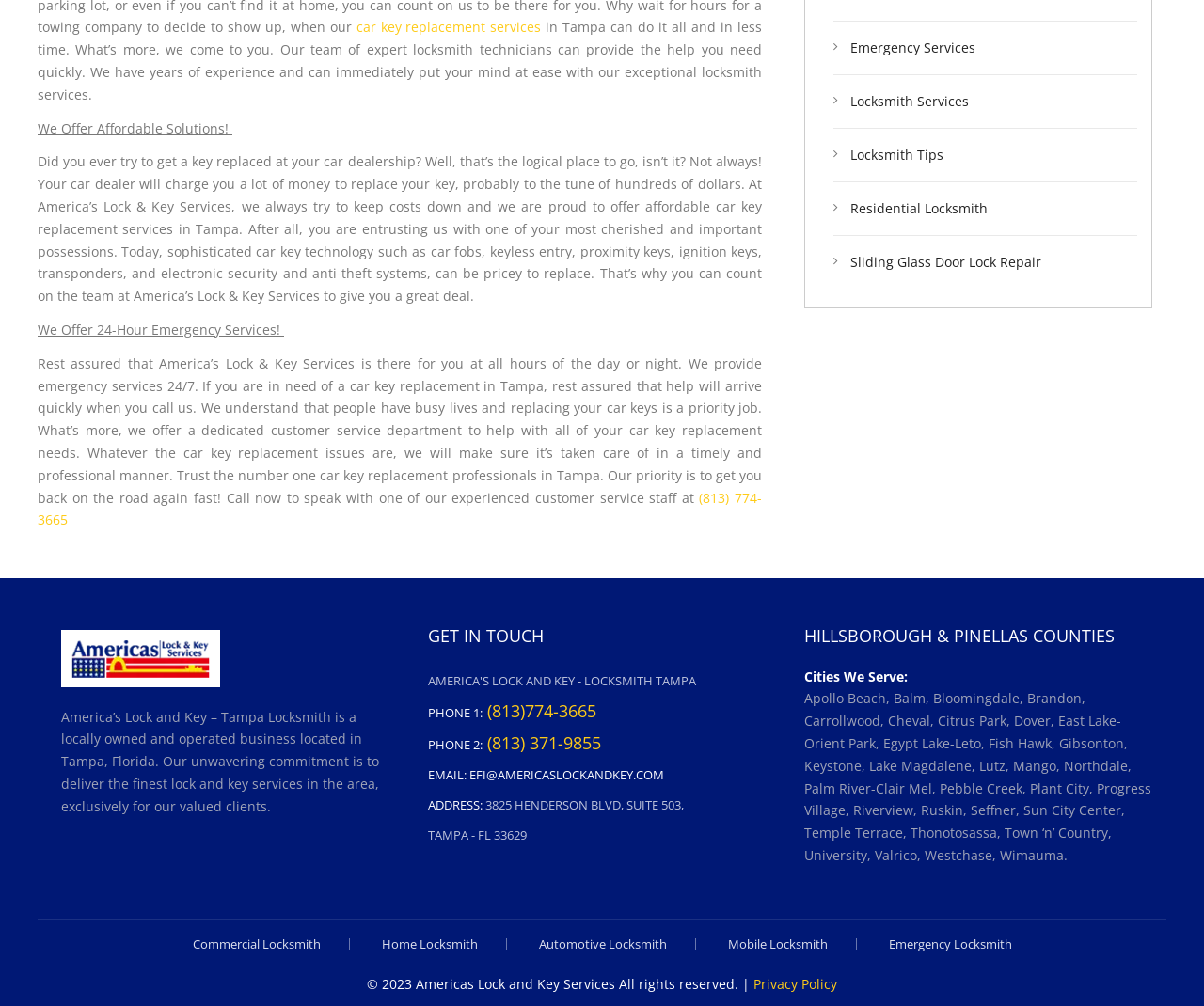Predict the bounding box for the UI component with the following description: "(813)774-3665".

[0.401, 0.695, 0.495, 0.717]